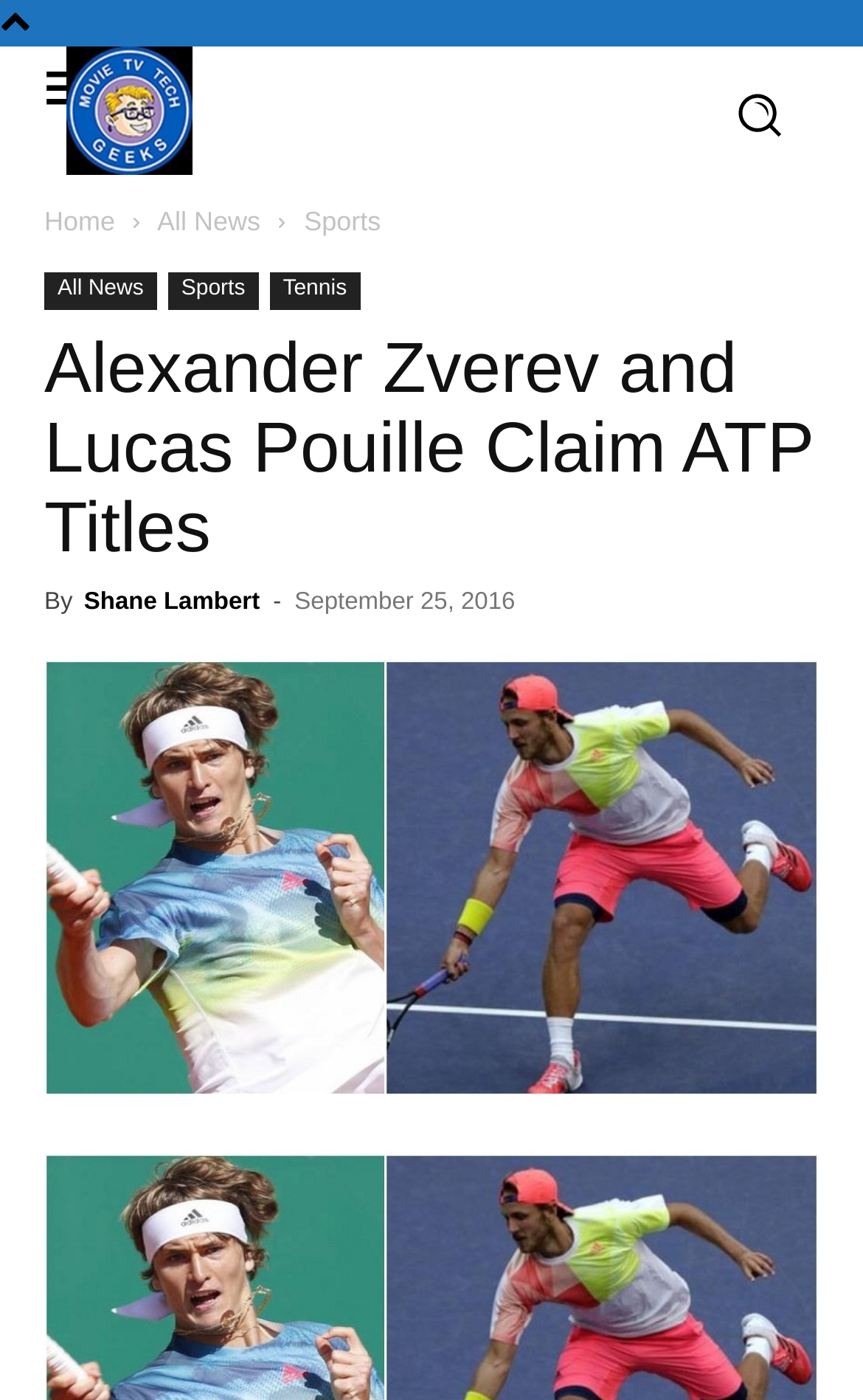Please specify the bounding box coordinates of the clickable region necessary for completing the following instruction: "Click the 'Tennis' link". The coordinates must consist of four float numbers between 0 and 1, i.e., [left, top, right, bottom].

[0.312, 0.195, 0.417, 0.221]